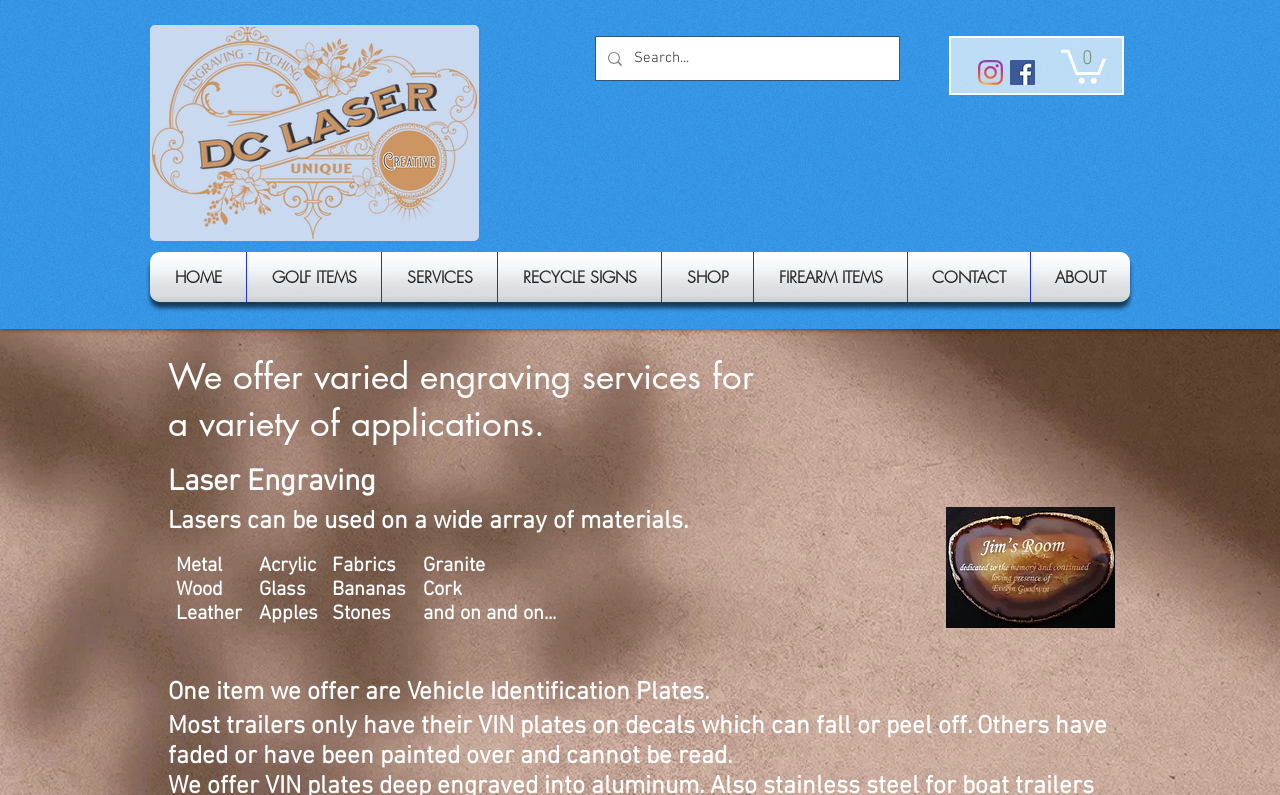What is the last heading on the page? Refer to the image and provide a one-word or short phrase answer.

One item we offer are Vehicle Identification Plates.